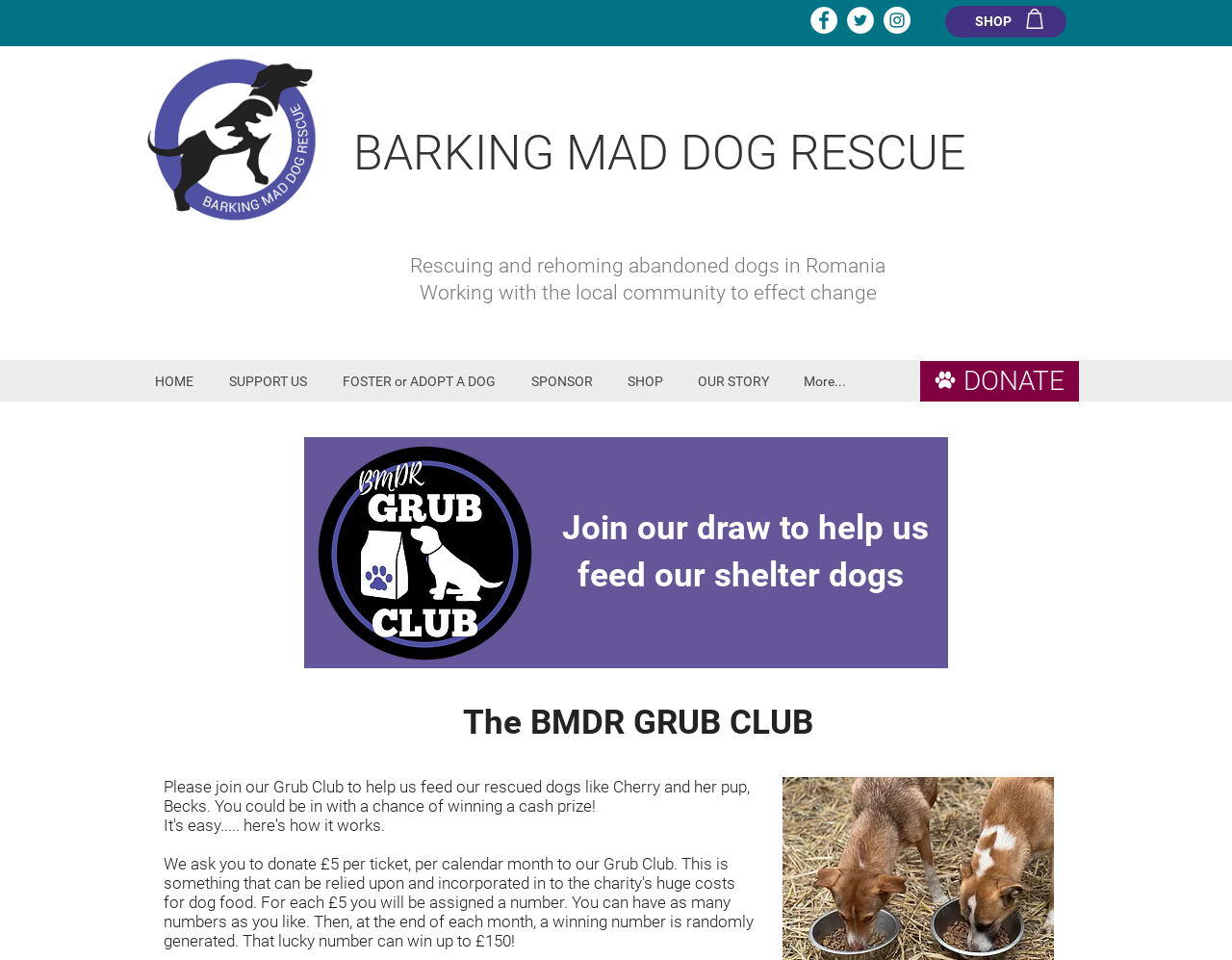Locate the bounding box coordinates for the element described below: "OUR STORY". The coordinates must be four float values between 0 and 1, formatted as [left, top, right, bottom].

[0.555, 0.381, 0.641, 0.414]